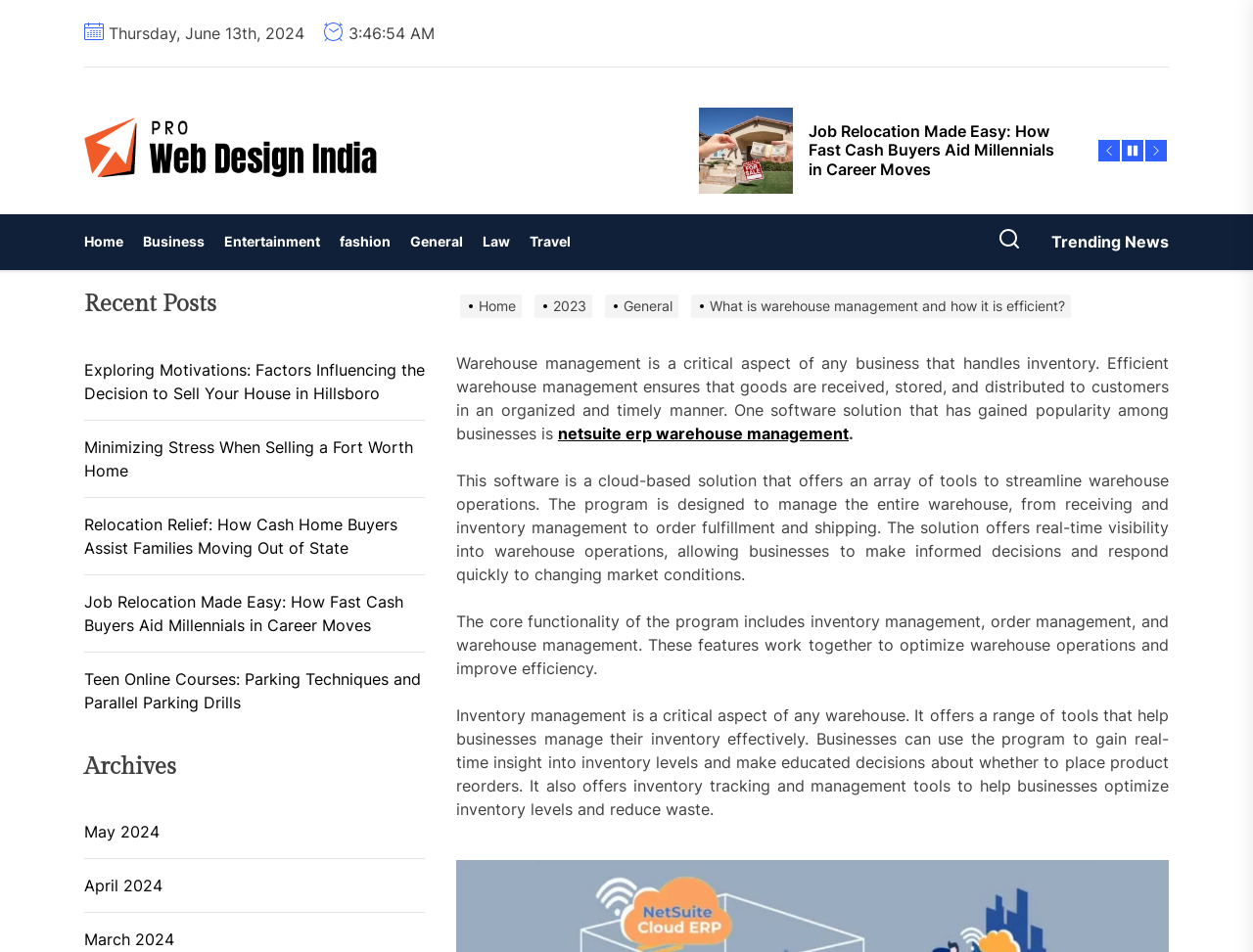Highlight the bounding box coordinates of the region I should click on to meet the following instruction: "Explore the 'General' category".

[0.263, 0.225, 0.32, 0.283]